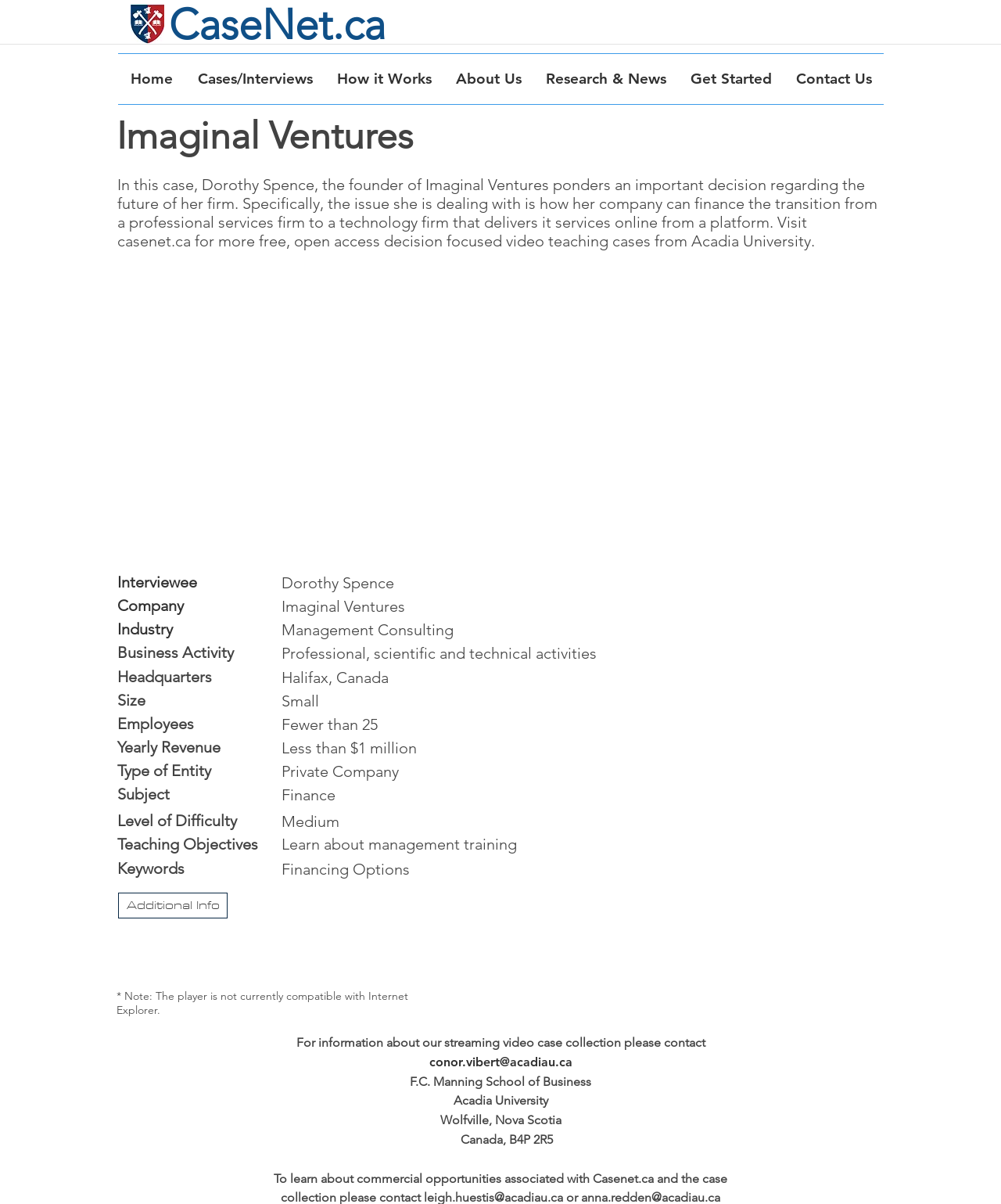What is the location of the company's headquarters?
From the details in the image, provide a complete and detailed answer to the question.

The location of the company's headquarters is mentioned in the StaticText 'Halifax, Canada' which provides information about the company.